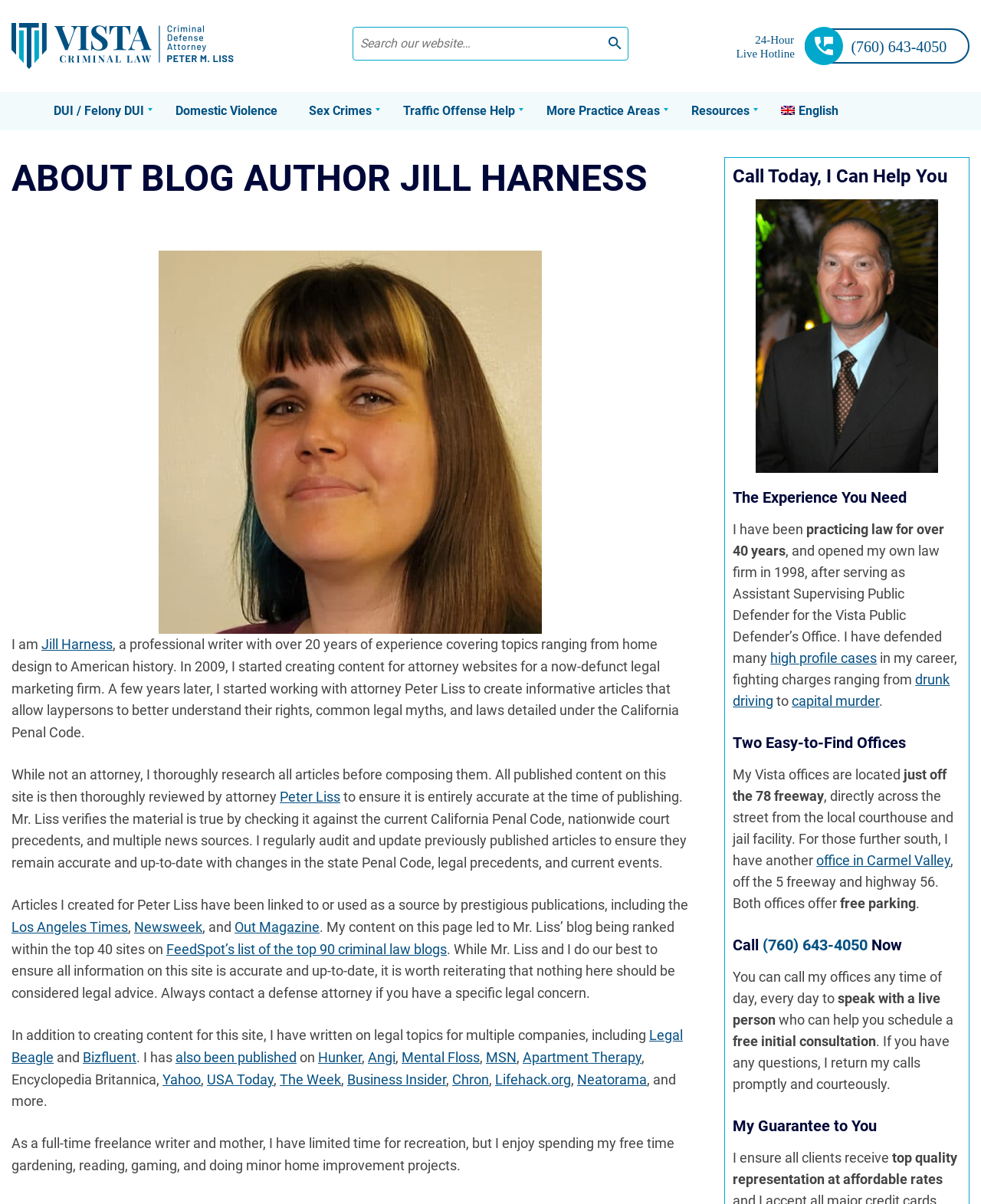Using the format (top-left x, top-left y, bottom-right x, bottom-right y), provide the bounding box coordinates for the described UI element. All values should be floating point numbers between 0 and 1: cleaning estimate

None